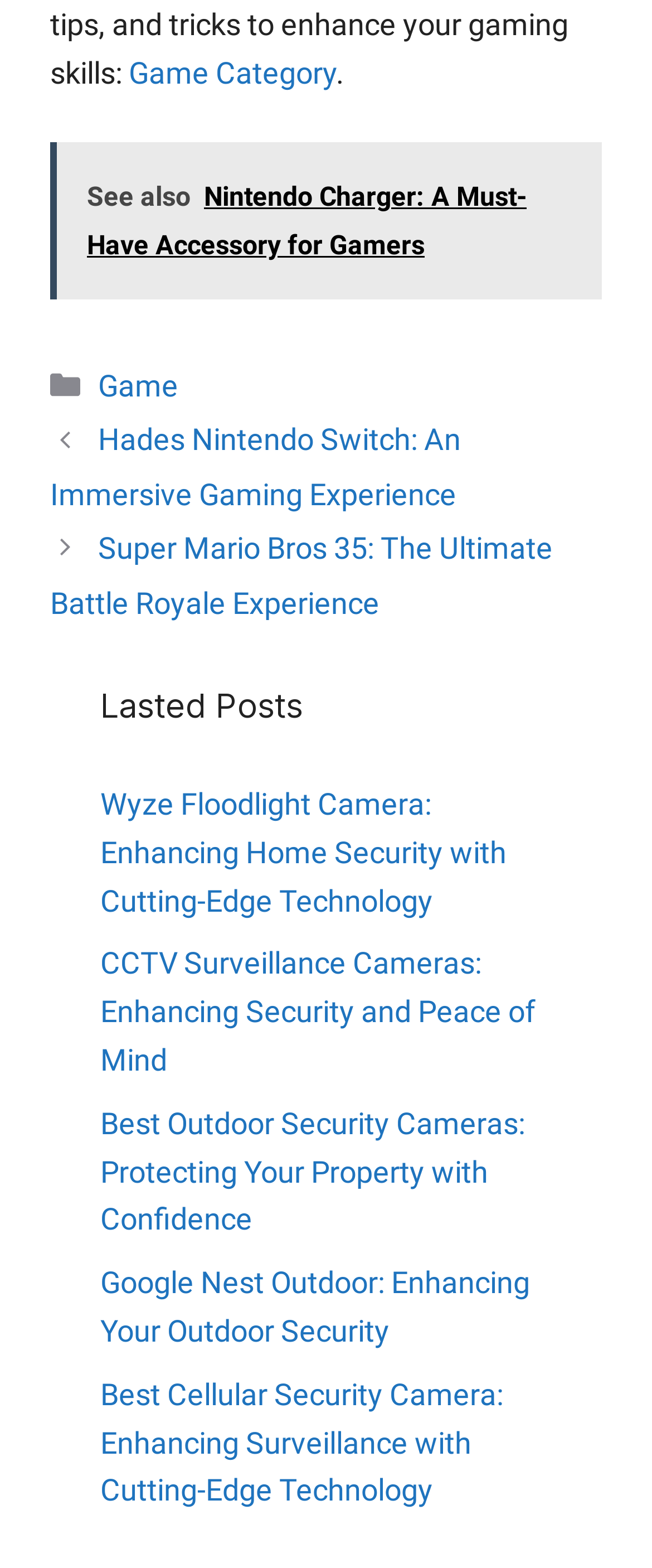Examine the image and give a thorough answer to the following question:
What is the category of the current post?

I found the 'Categories' section in the footer, which contains a link to 'Game', indicating that the current post belongs to this category.